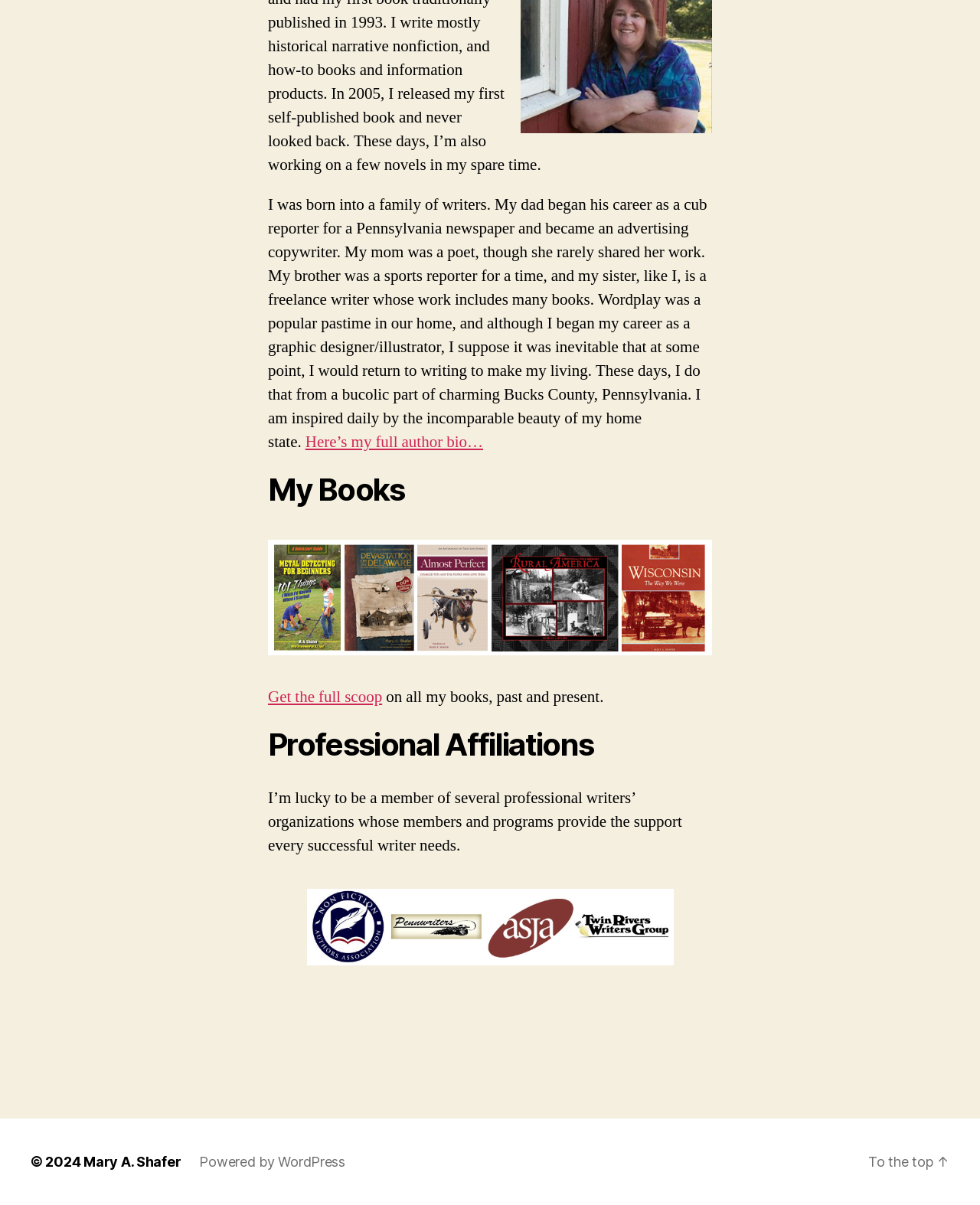Using the provided description Mary A. Shafer, find the bounding box coordinates for the UI element. Provide the coordinates in (top-left x, top-left y, bottom-right x, bottom-right y) format, ensuring all values are between 0 and 1.

[0.085, 0.957, 0.185, 0.971]